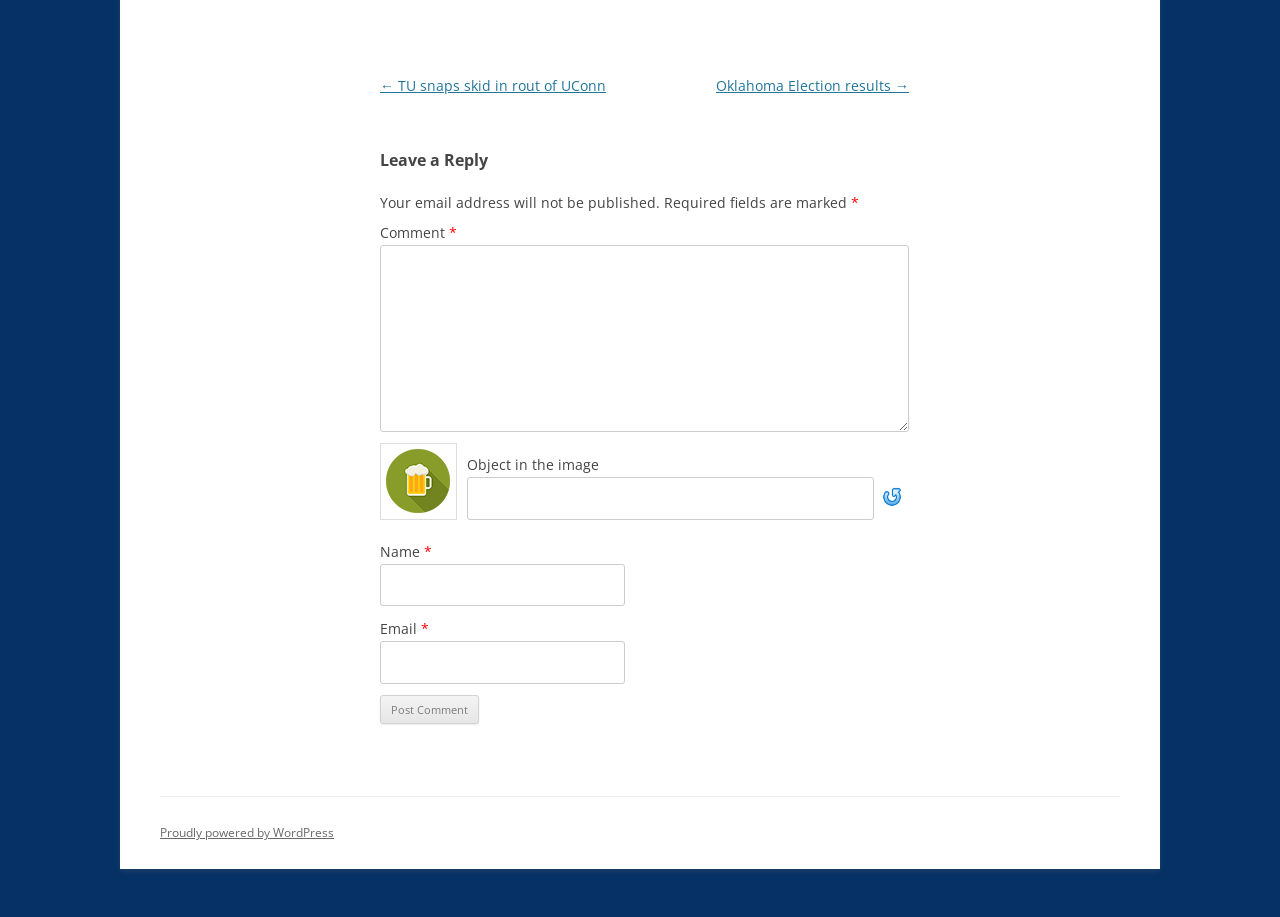Can you show the bounding box coordinates of the region to click on to complete the task described in the instruction: "Click the 'Post Comment' button"?

[0.297, 0.758, 0.374, 0.79]